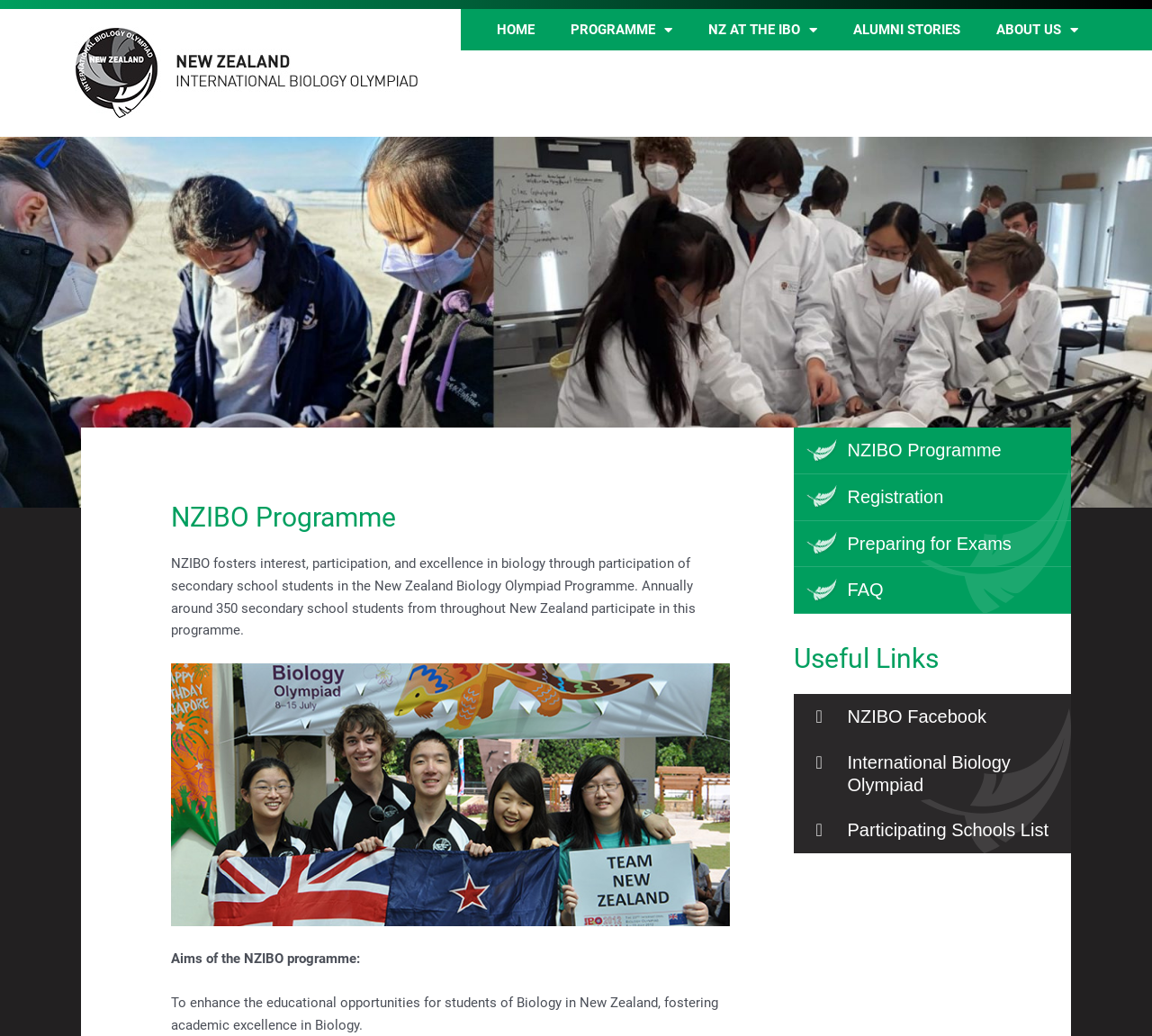Can you pinpoint the bounding box coordinates for the clickable element required for this instruction: "Open PROGRAMME menu"? The coordinates should be four float numbers between 0 and 1, i.e., [left, top, right, bottom].

[0.48, 0.009, 0.599, 0.049]